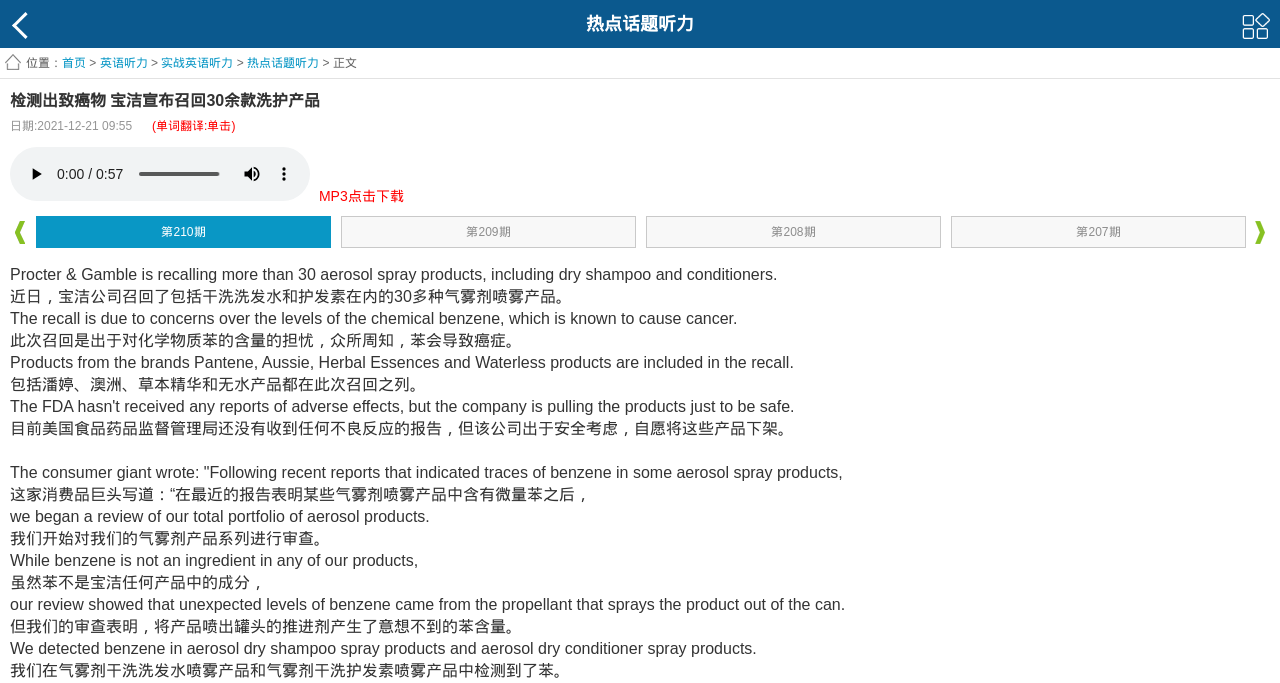Provide the bounding box coordinates of the UI element that matches the description: "parent_node: 第210期".

[0.977, 0.319, 0.992, 0.363]